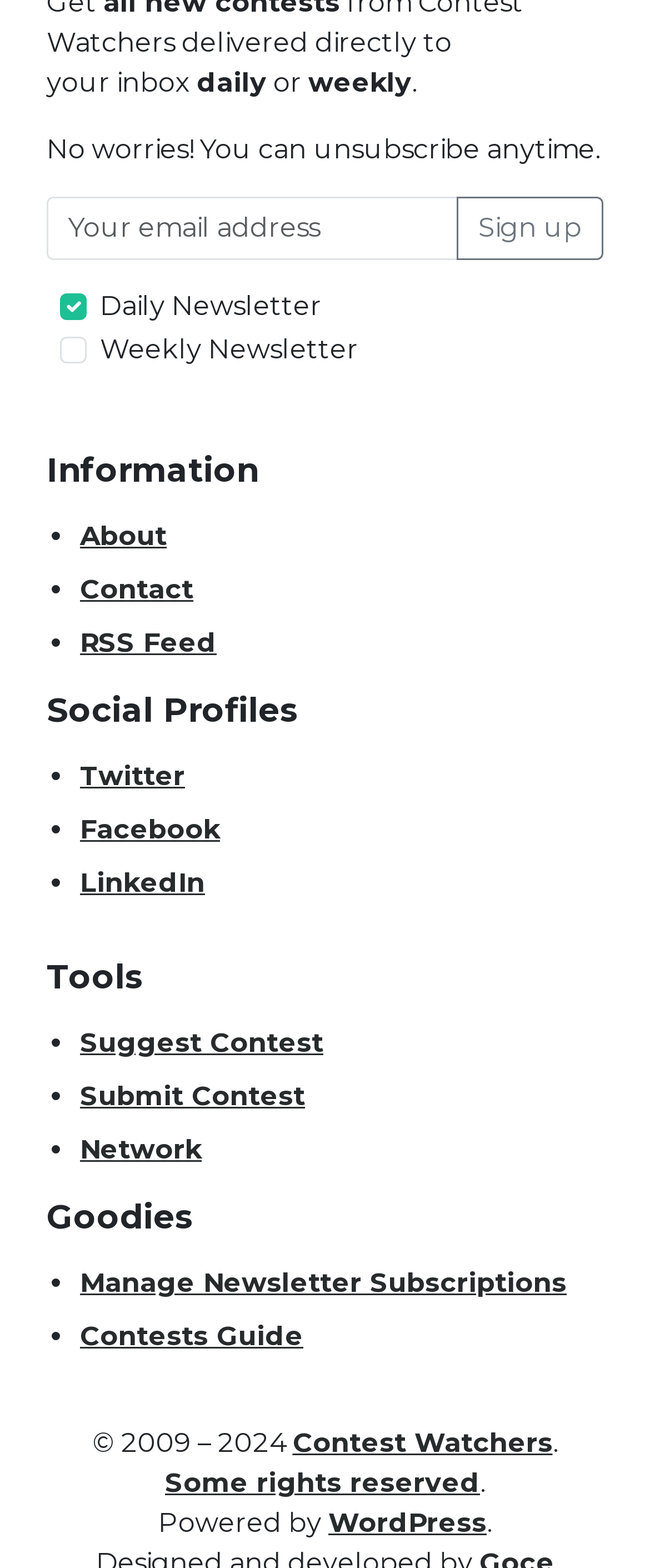Provide a brief response to the question below using a single word or phrase: 
What is the default newsletter subscription?

Daily Newsletter